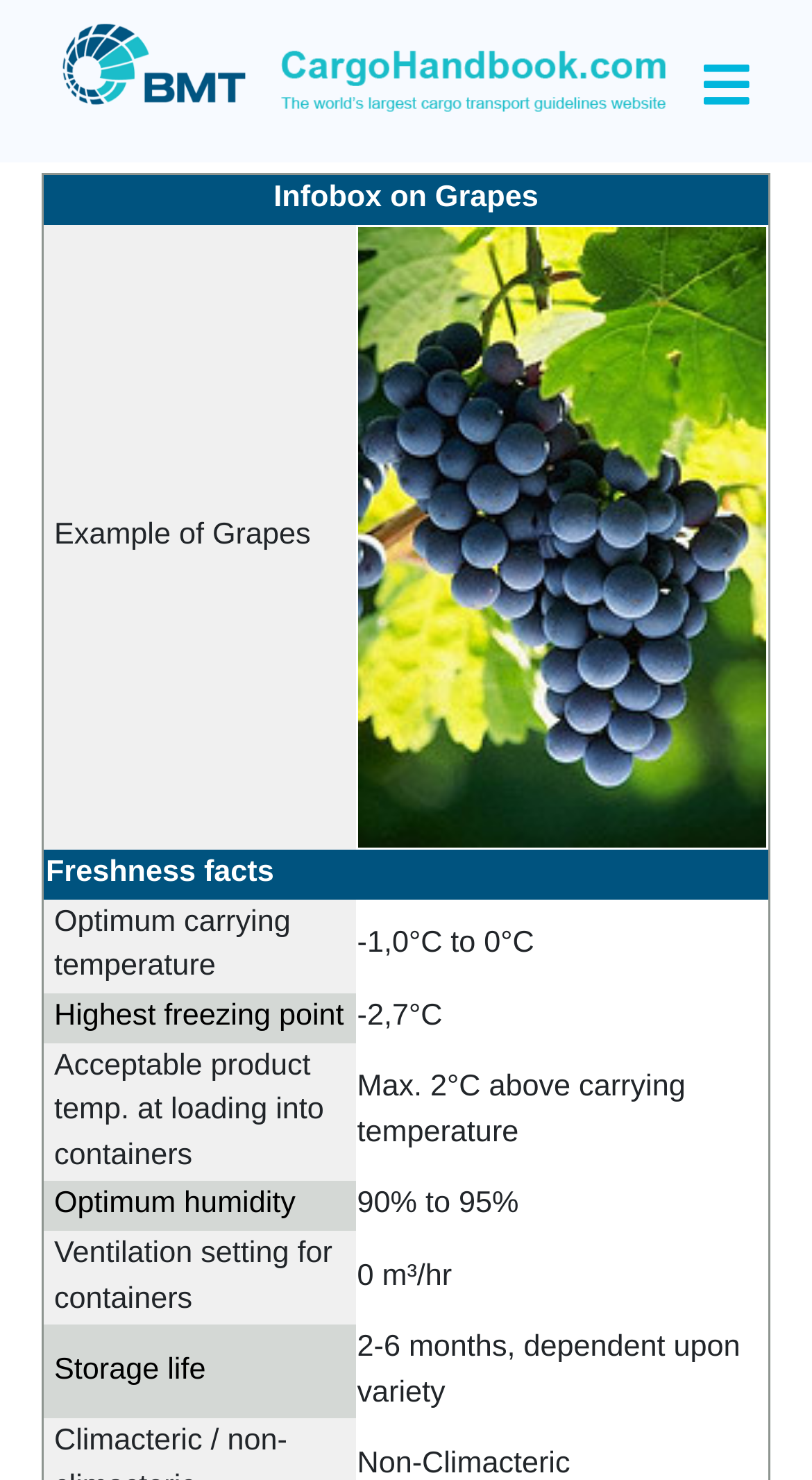What is the optimum humidity for storing grapes?
Using the information from the image, answer the question thoroughly.

The webpage has a table with a row labeled 'Optimum humidity' and the corresponding value is '90% to 95%'.